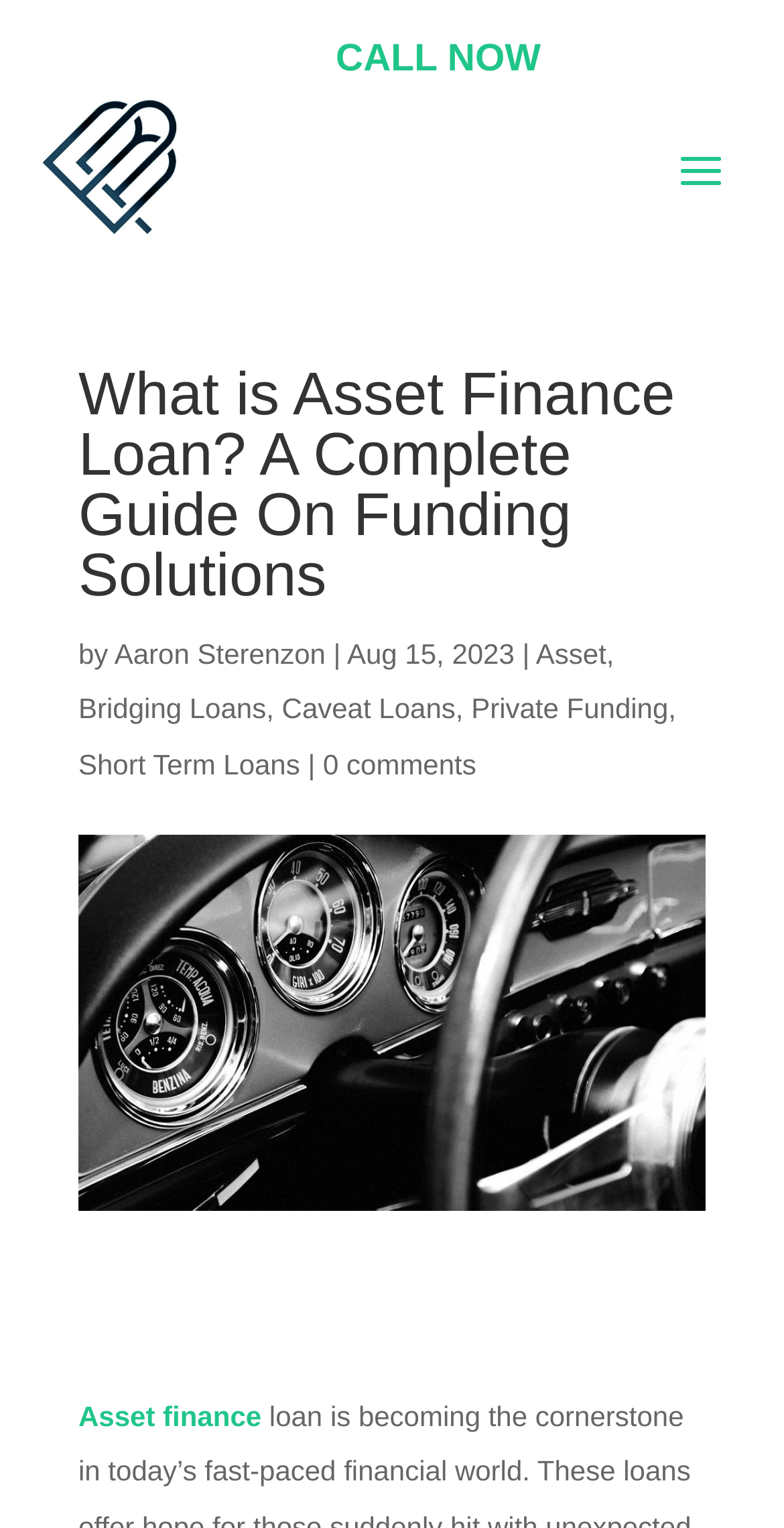Kindly determine the bounding box coordinates of the area that needs to be clicked to fulfill this instruction: "Read the article by Aaron Sterenzon".

[0.146, 0.418, 0.415, 0.439]